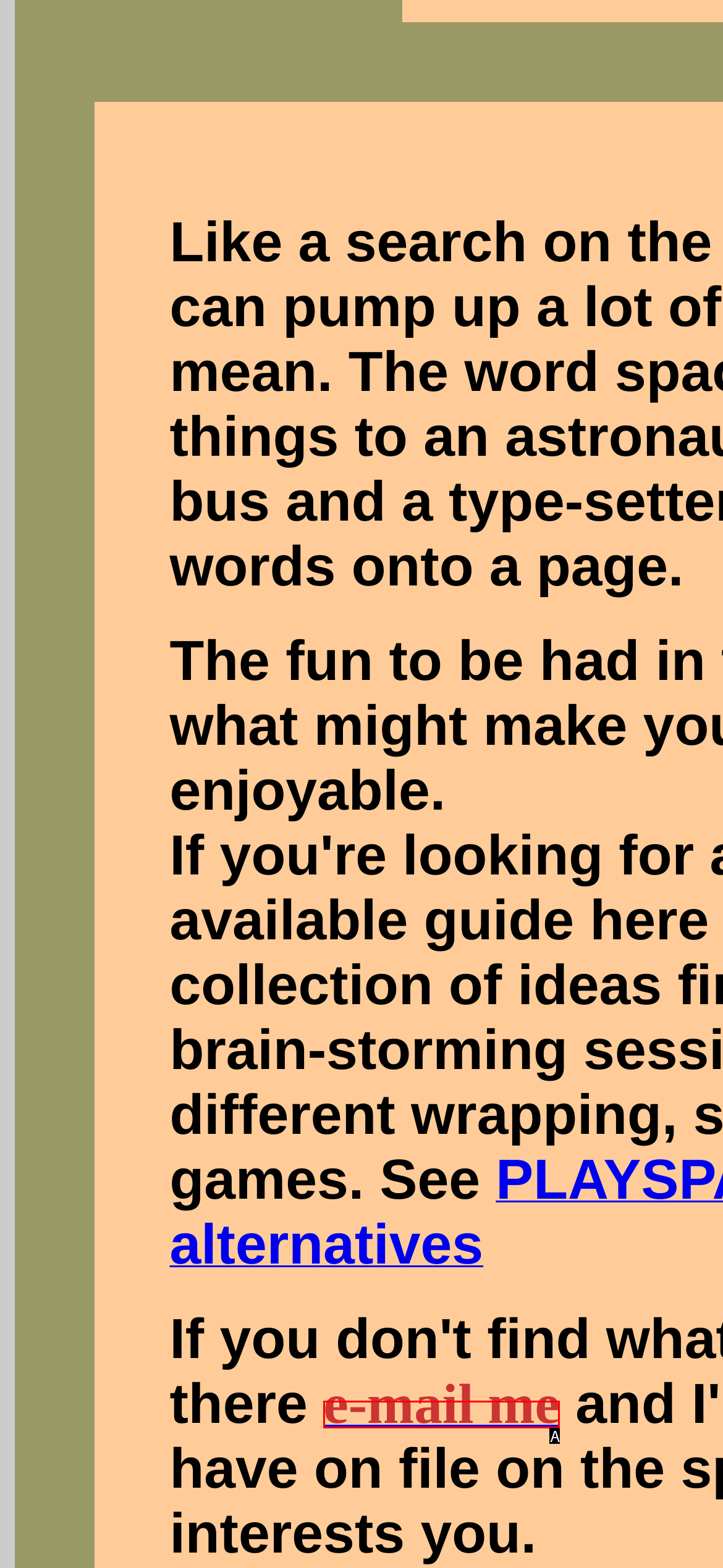Point out the option that aligns with the description: e-mail me
Provide the letter of the corresponding choice directly.

A